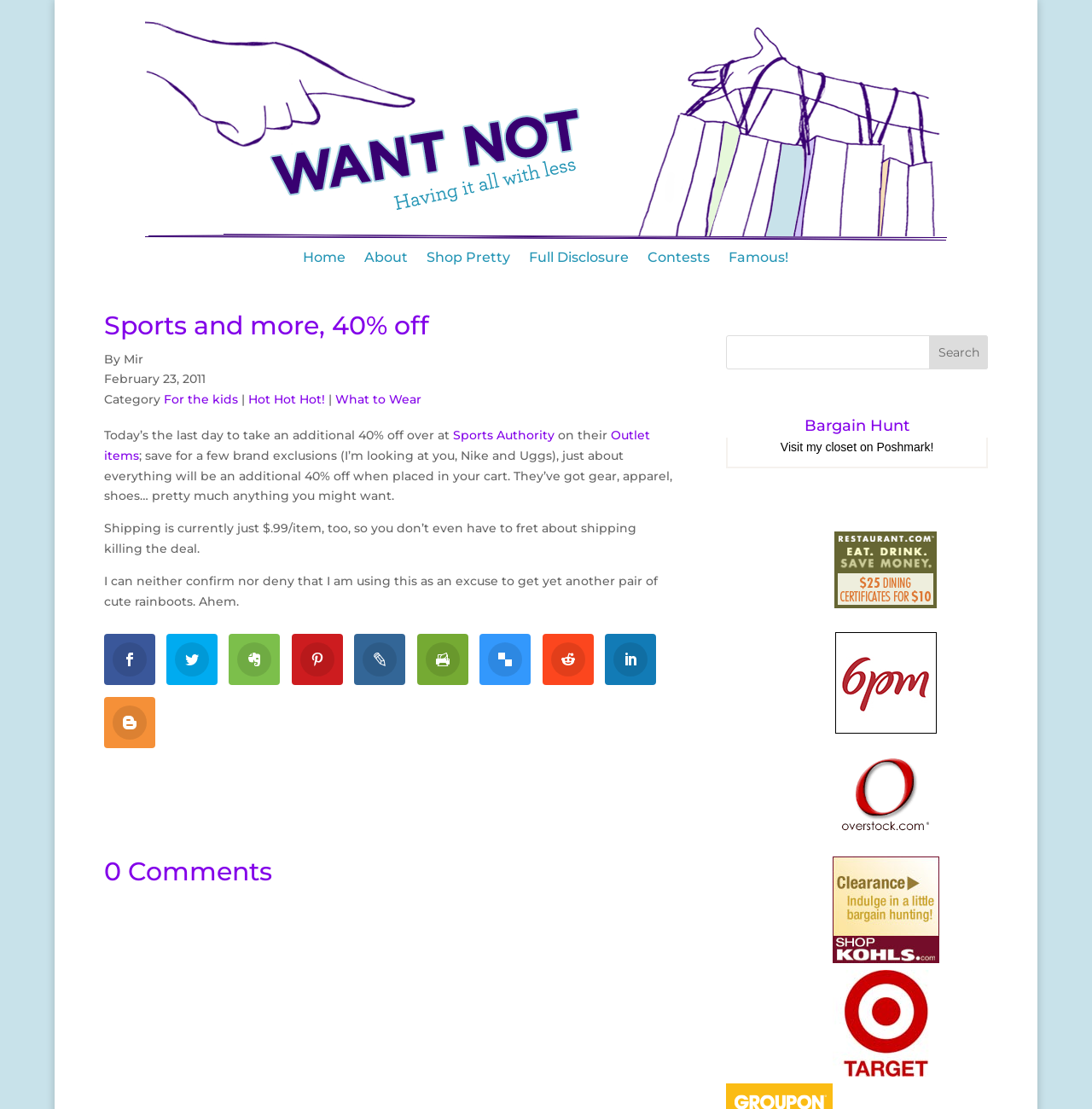What is the name of the author of the blog post?
We need a detailed and meticulous answer to the question.

I found the answer by looking at the text that mentions the author's name. It says 'By Mir'.